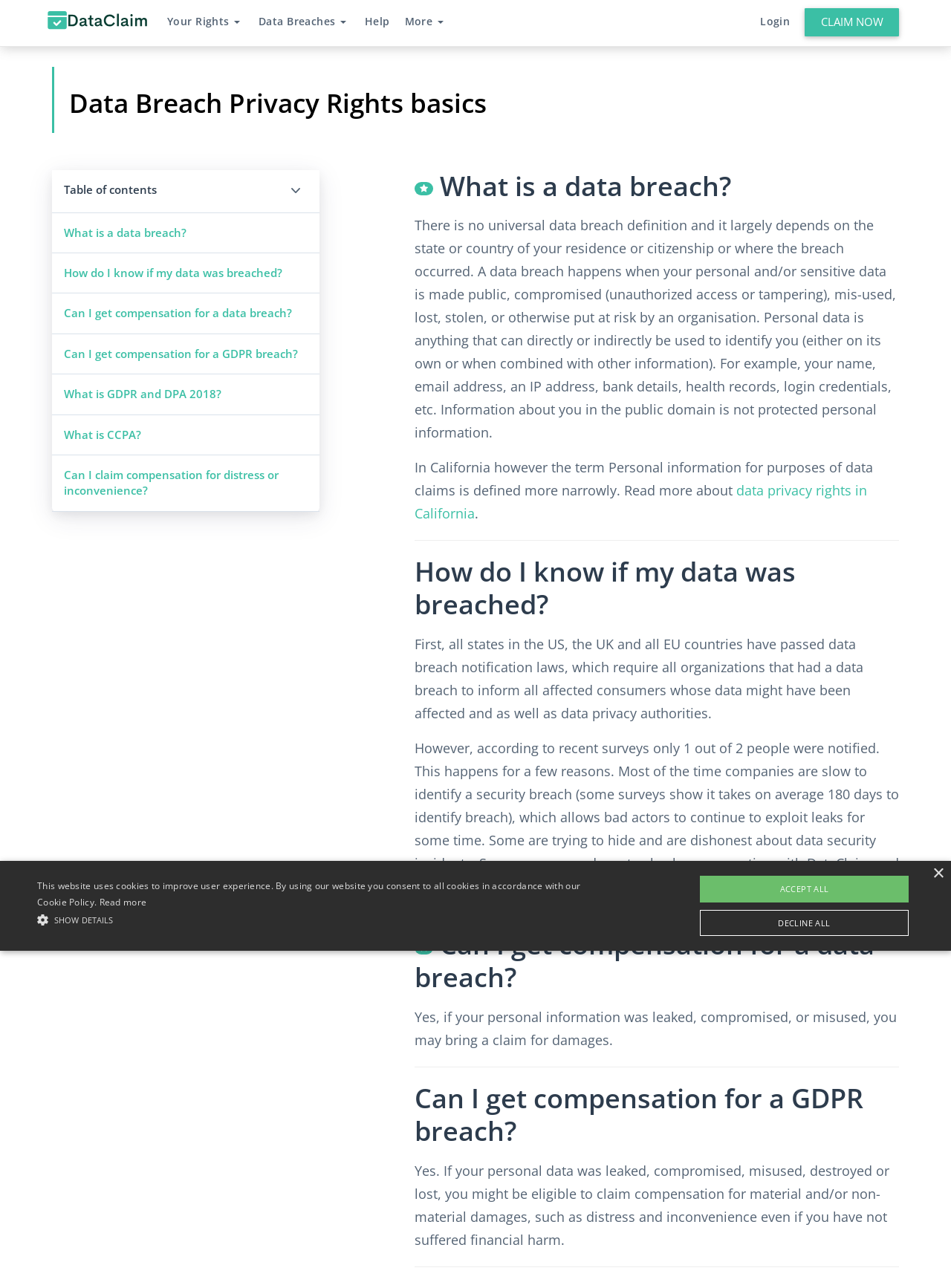What is CCPA? Observe the screenshot and provide a one-word or short phrase answer.

California data privacy law